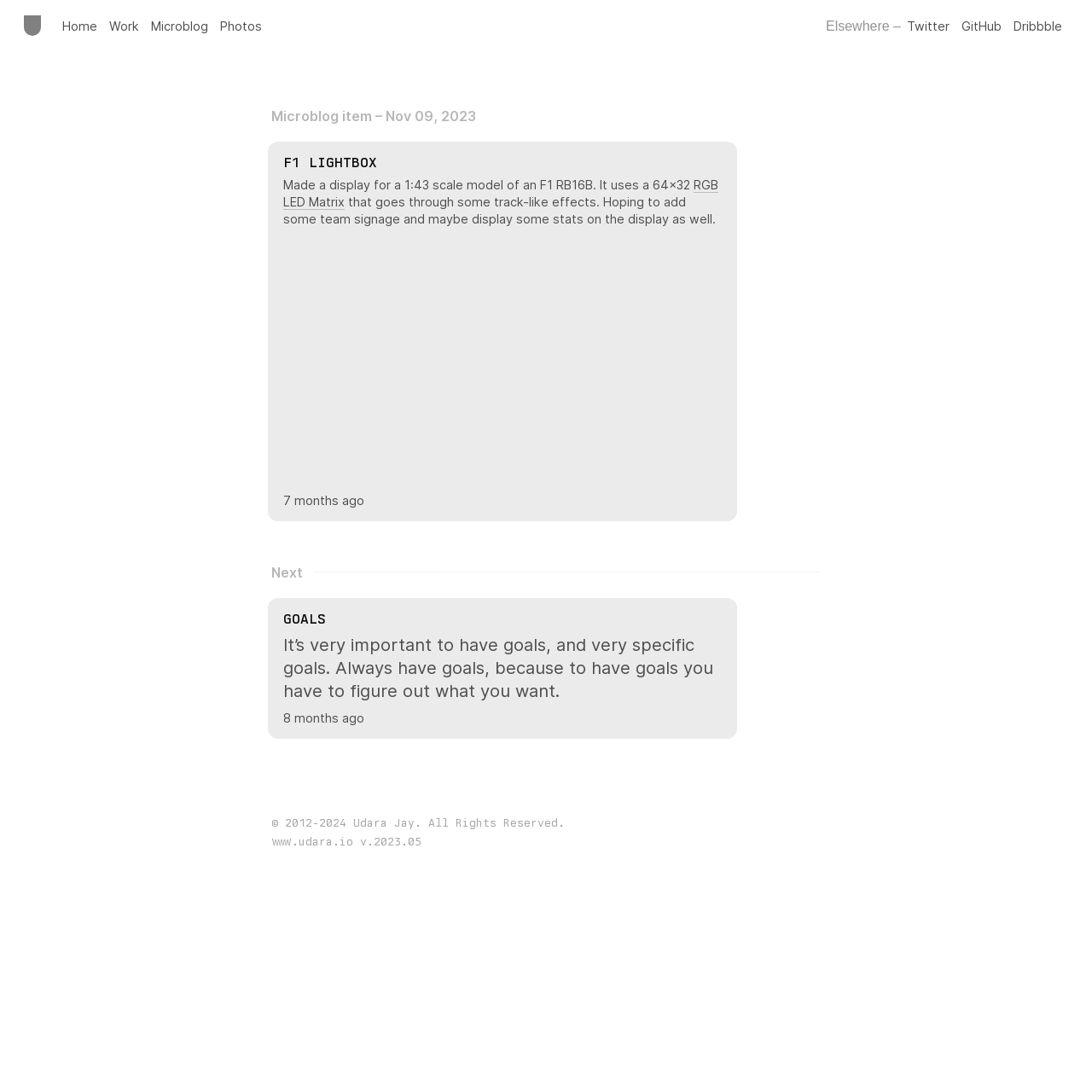Give a concise answer using one word or a phrase to the following question:
What is the purpose of the 'GOALS' link?

To display goals